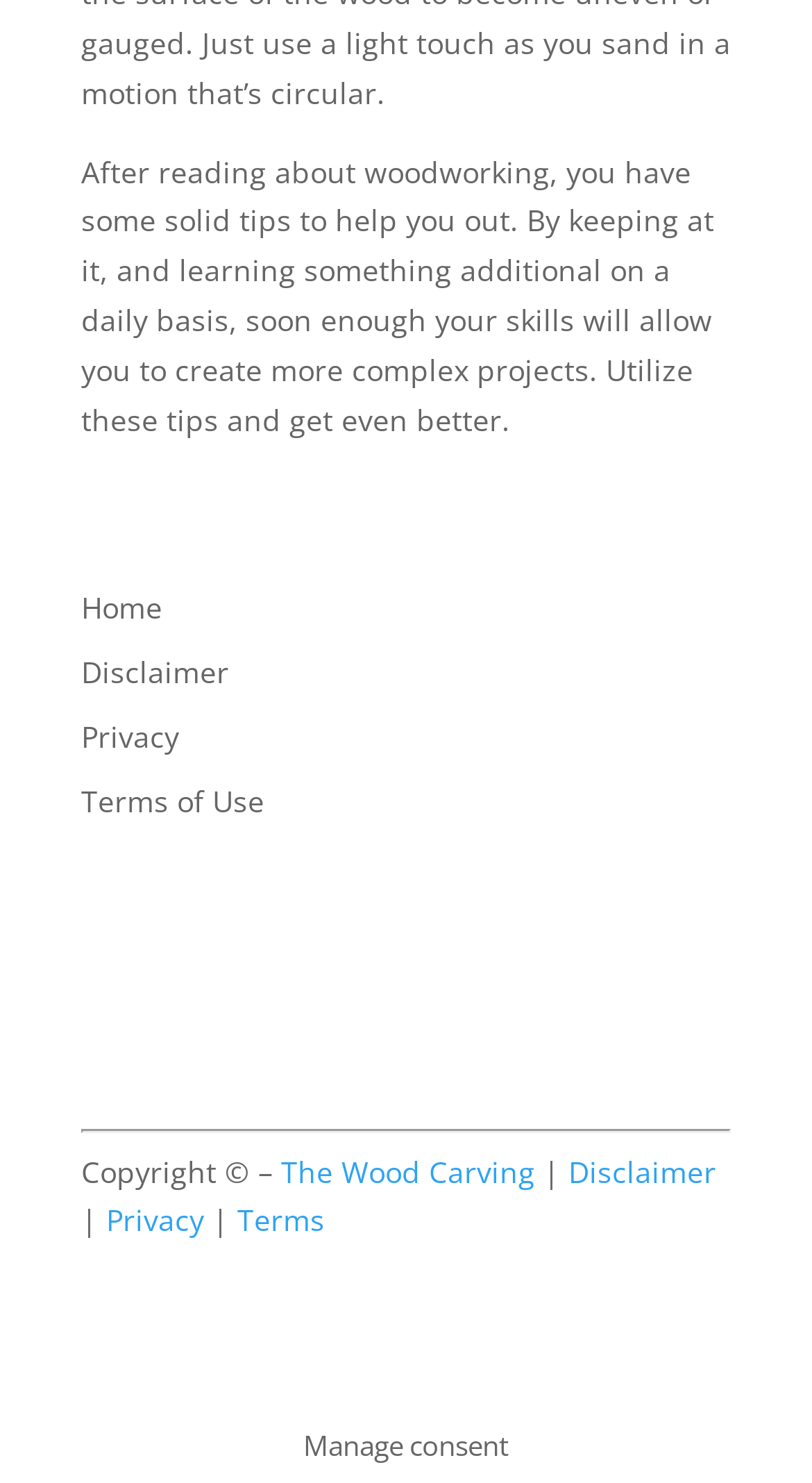Determine the bounding box coordinates for the area that should be clicked to carry out the following instruction: "visit terms of use page".

[0.1, 0.526, 0.326, 0.553]